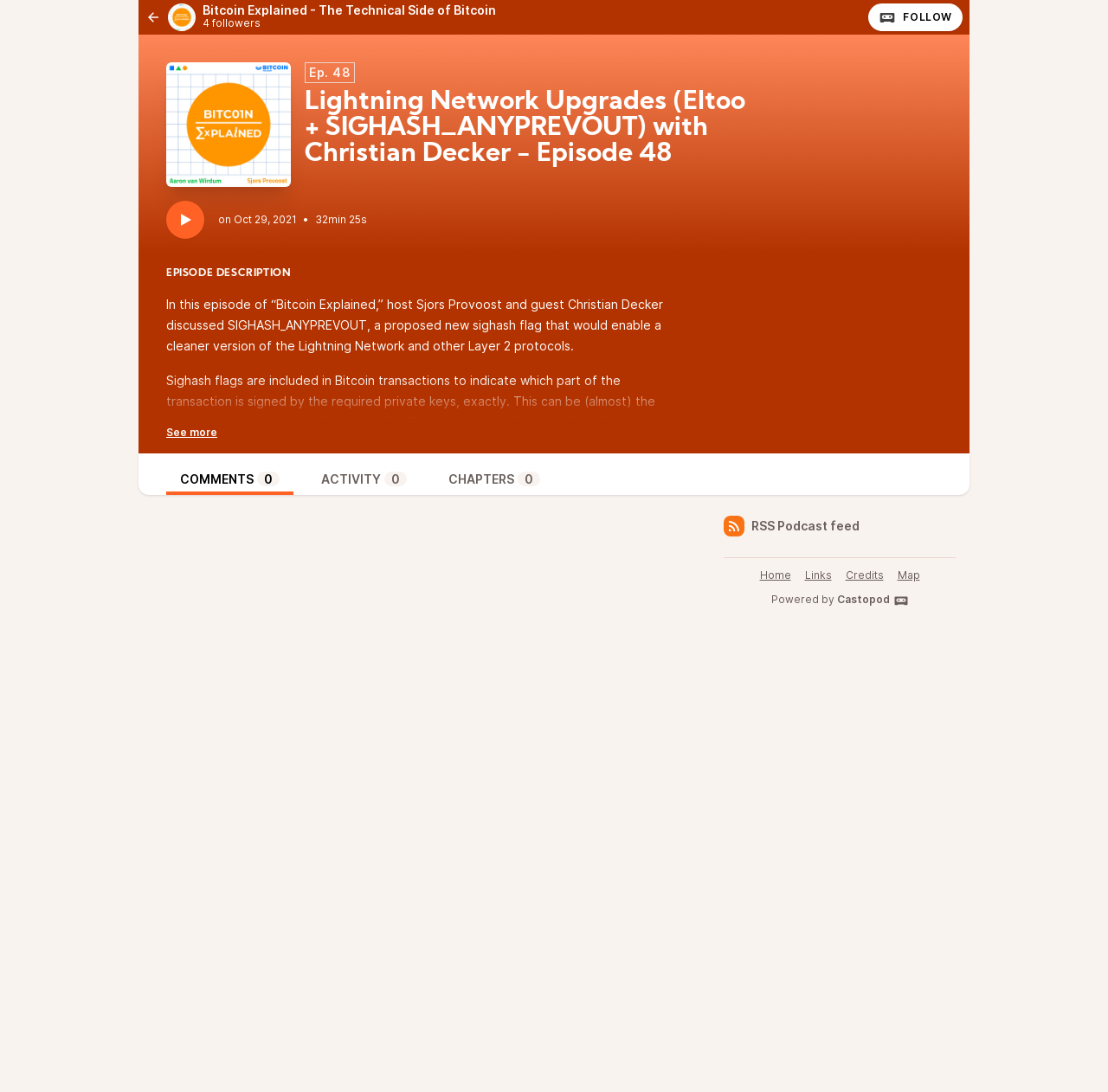Identify the bounding box coordinates of the section that should be clicked to achieve the task described: "Get 21% off with promo code: MAG21".

[0.15, 0.564, 0.348, 0.578]